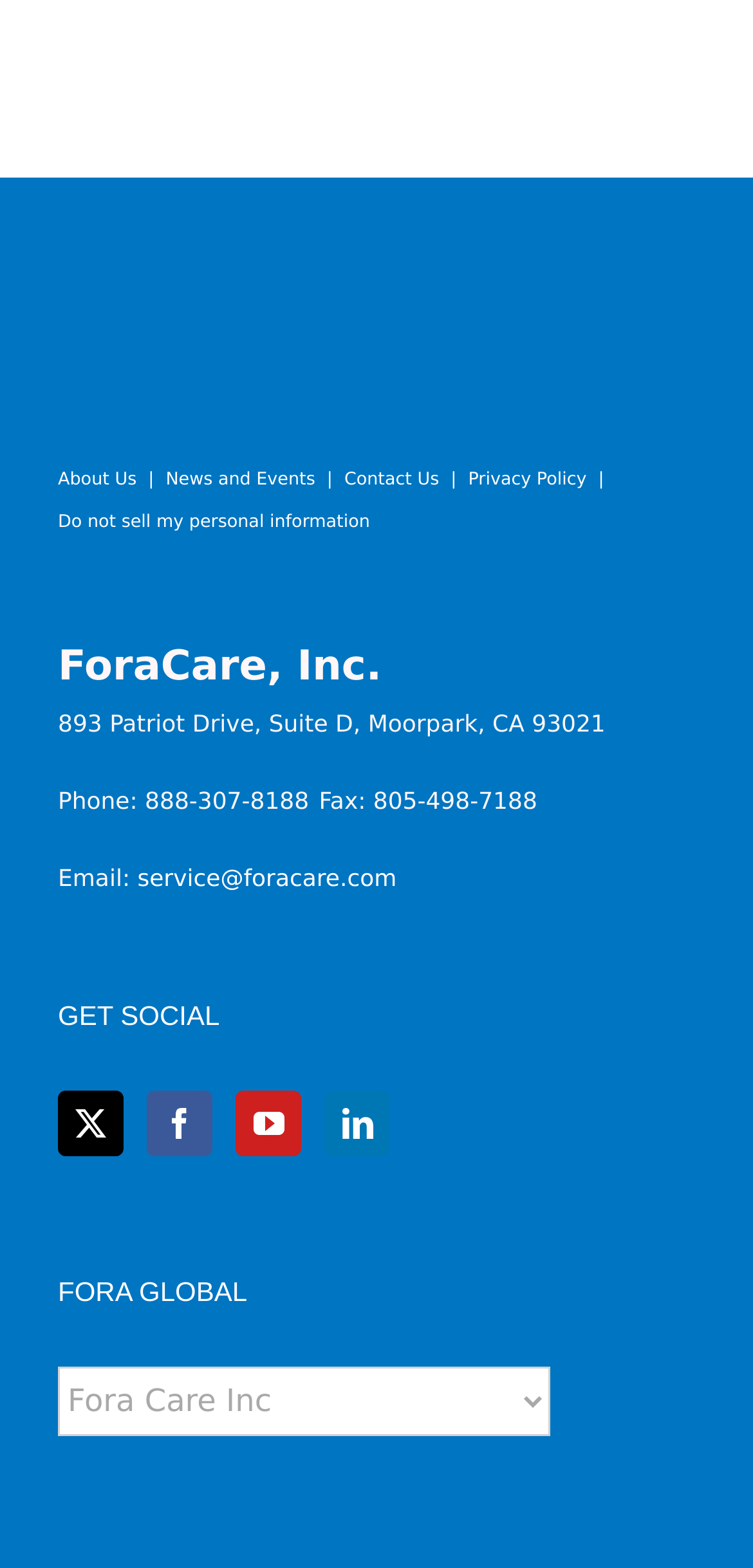Please answer the following question using a single word or phrase: 
What is the phone number?

888-307-8188